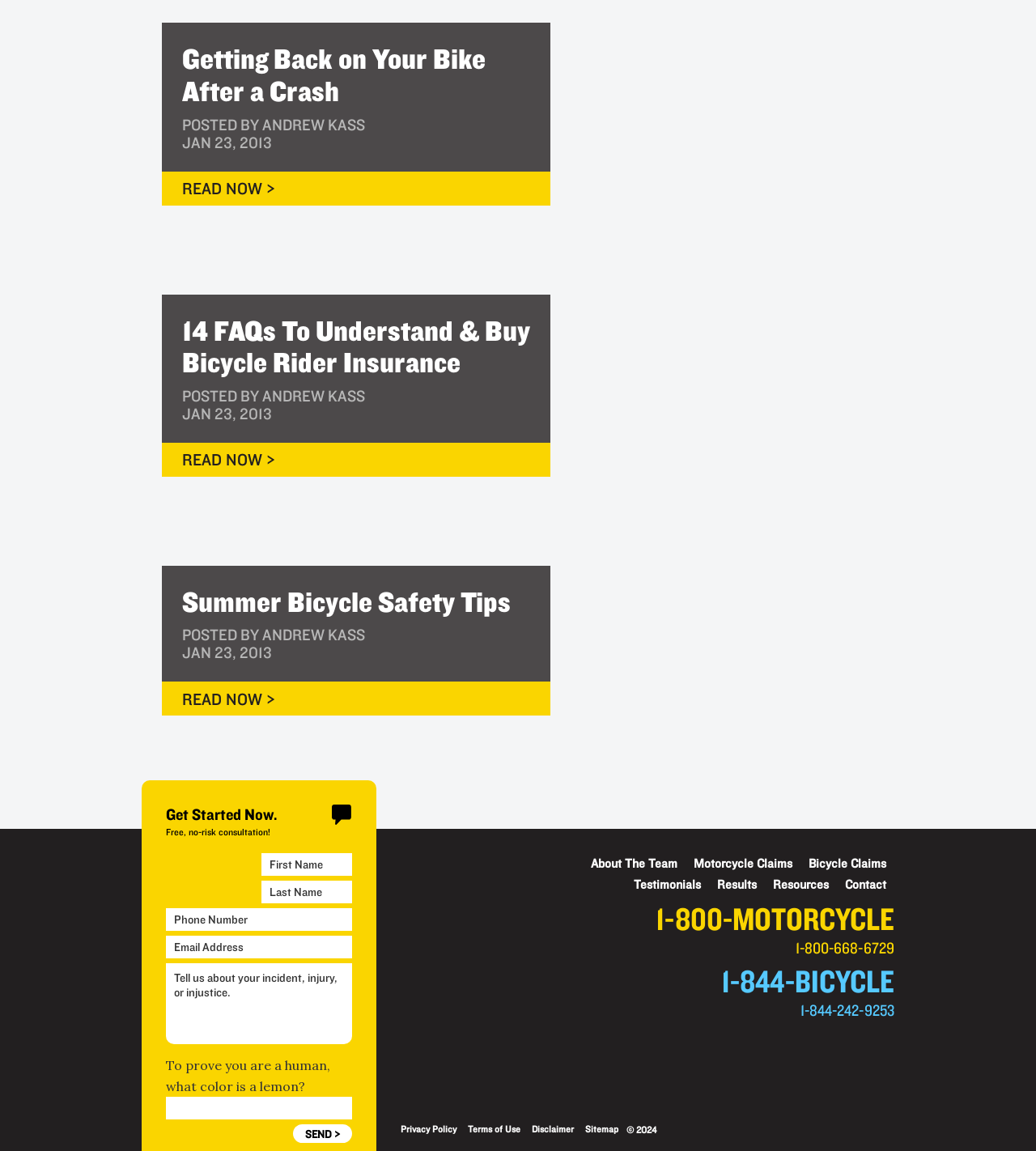Respond with a single word or phrase to the following question:
Who is the author of the articles?

Andrew Kass